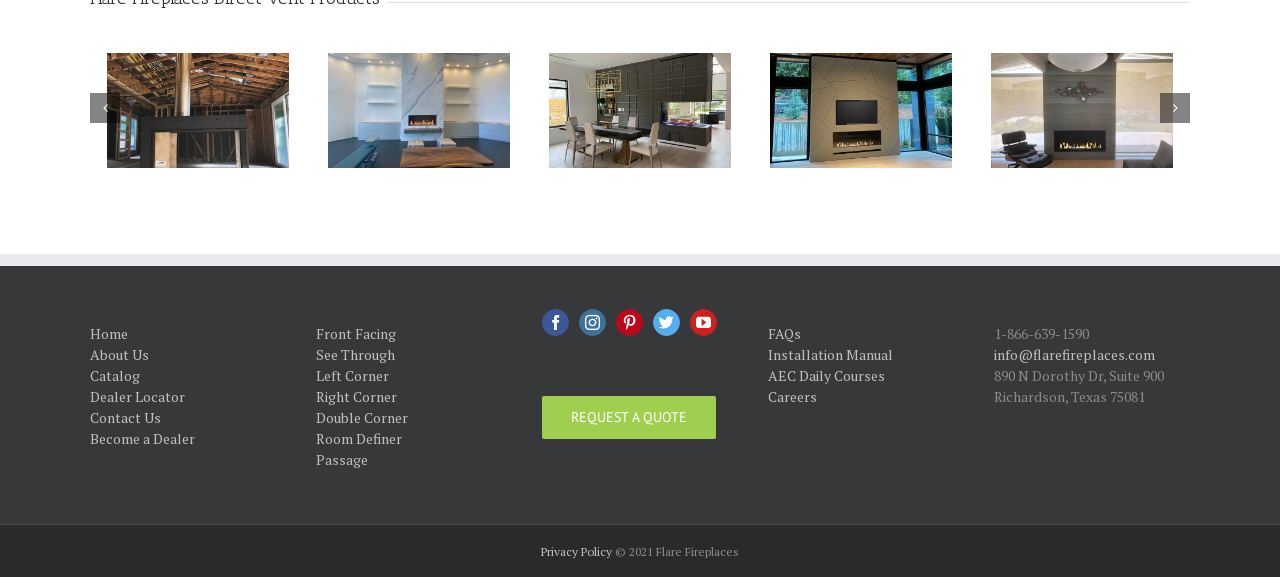Please reply with a single word or brief phrase to the question: 
What social media platforms is the company on?

Facebook, Instagram, Pinterest, Twitter, YouTube